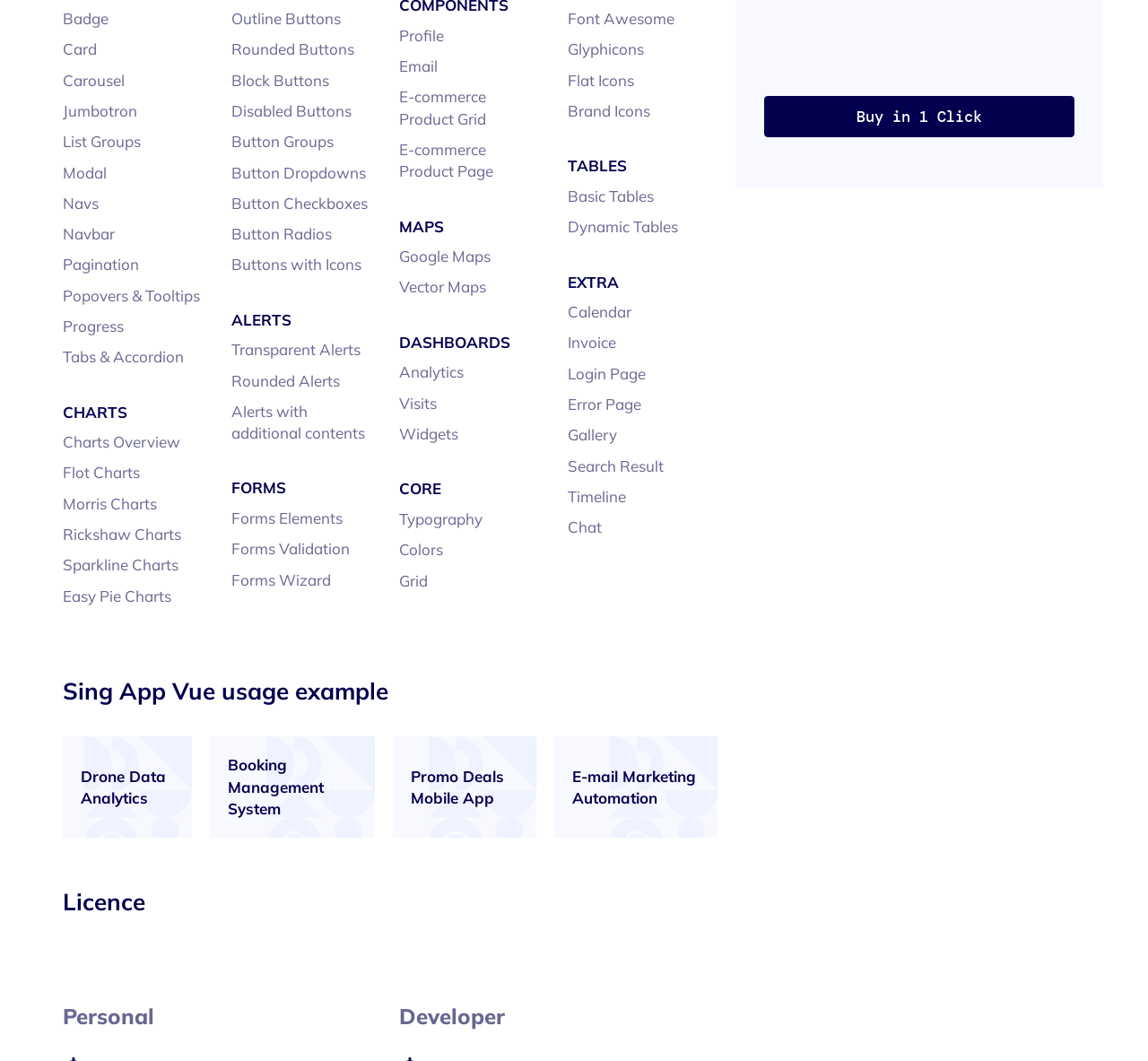Given the description of a UI element: "CONTACT", identify the bounding box coordinates of the matching element in the webpage screenshot.

None